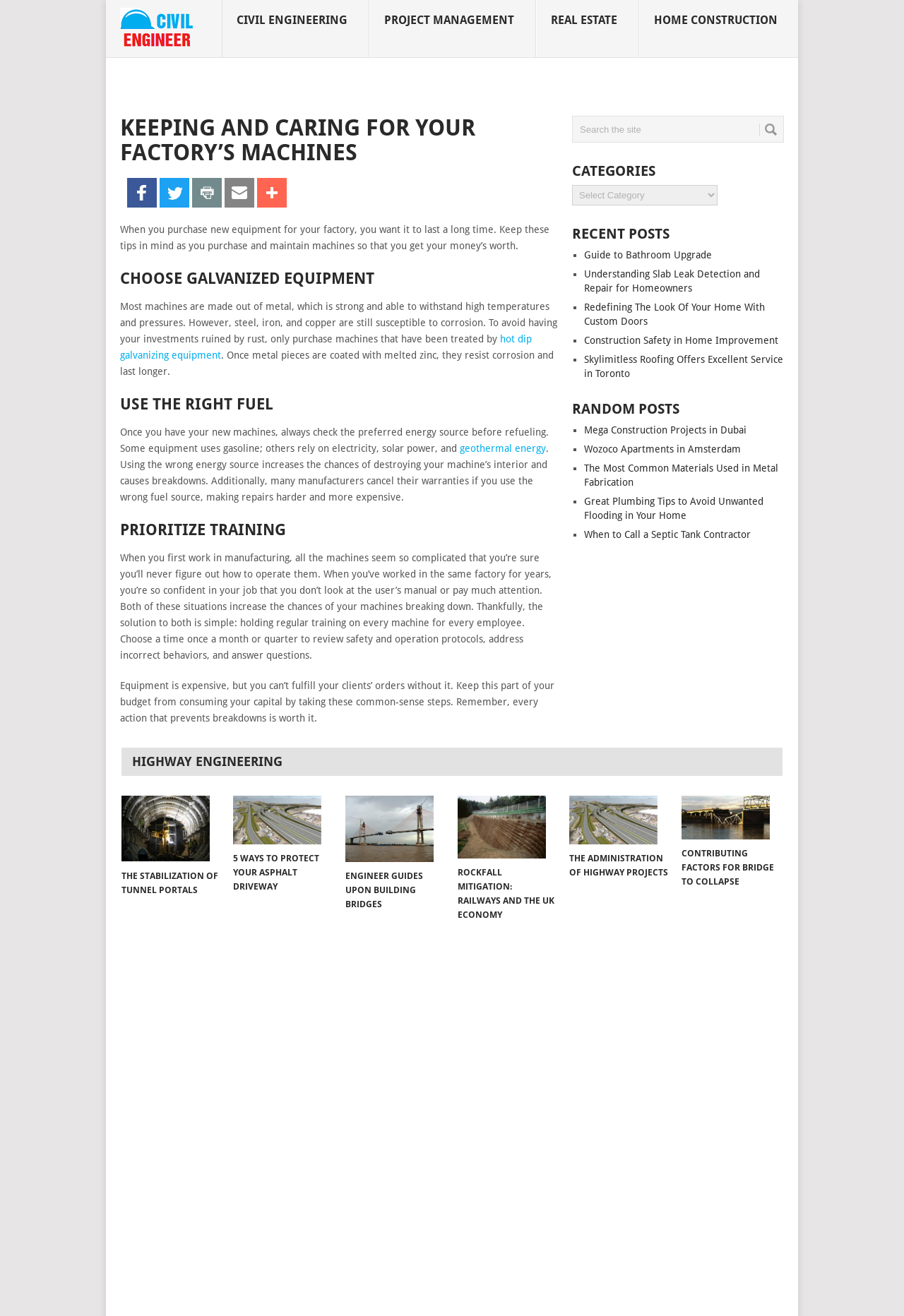How often should training be held for machine operation?
Give a detailed response to the question by analyzing the screenshot.

According to the webpage, regular training on machine operation is essential to prevent breakdowns. It is recommended to hold training sessions once a month or quarter to review safety and operation protocols, address incorrect behaviors, and answer questions.